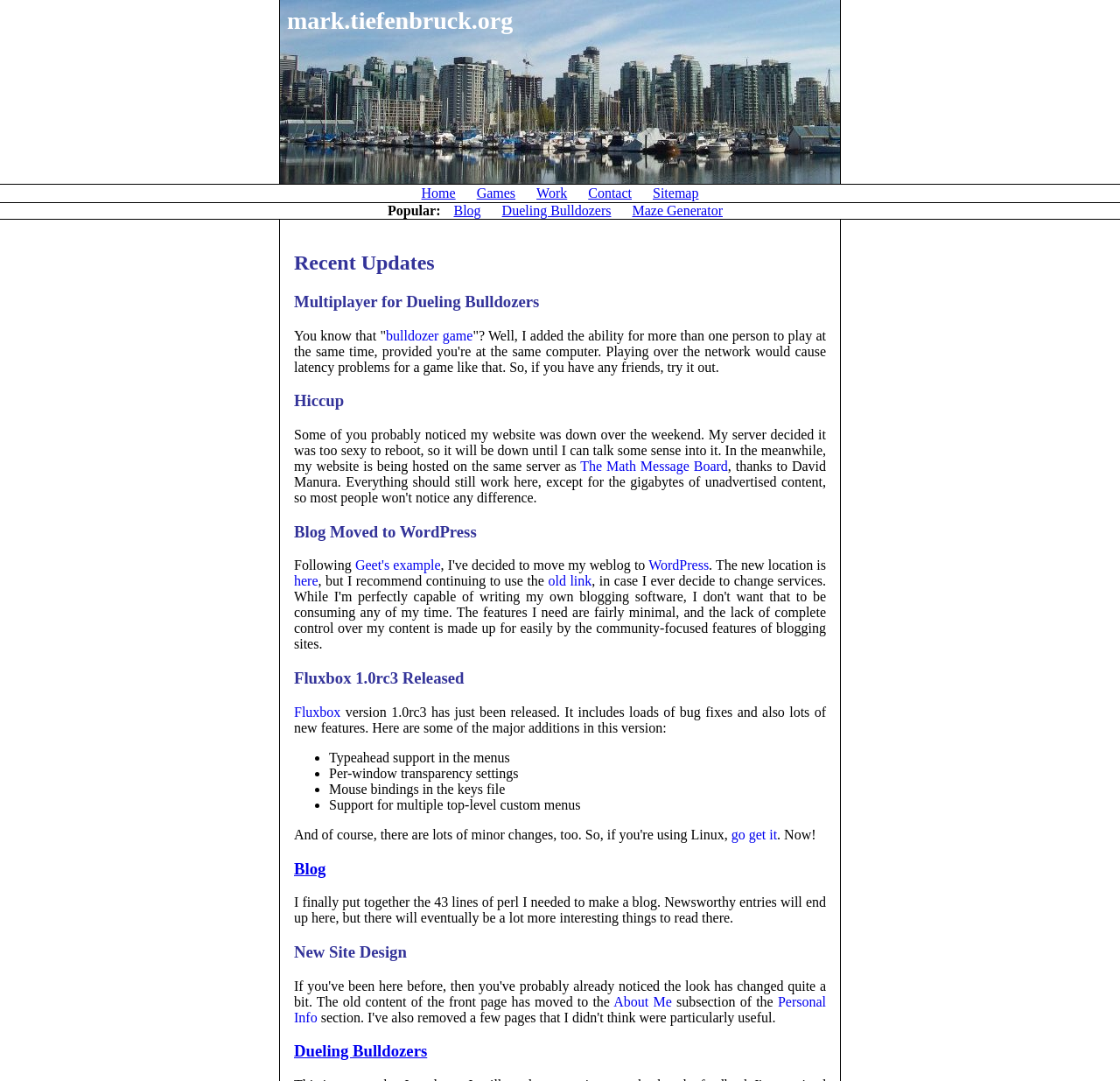Could you specify the bounding box coordinates for the clickable section to complete the following instruction: "check blog"?

[0.262, 0.795, 0.291, 0.812]